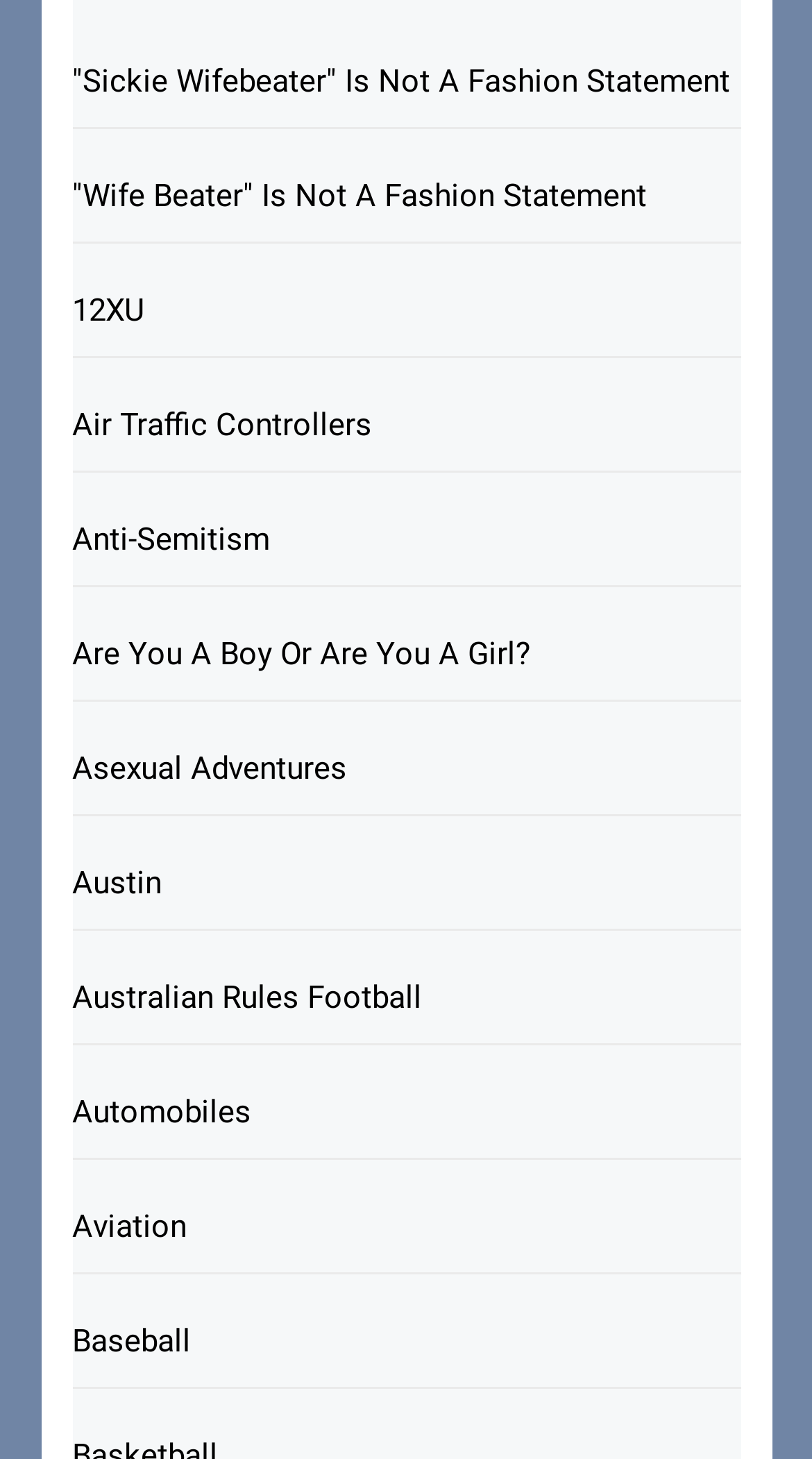Find and indicate the bounding box coordinates of the region you should select to follow the given instruction: "see all recent posts".

None